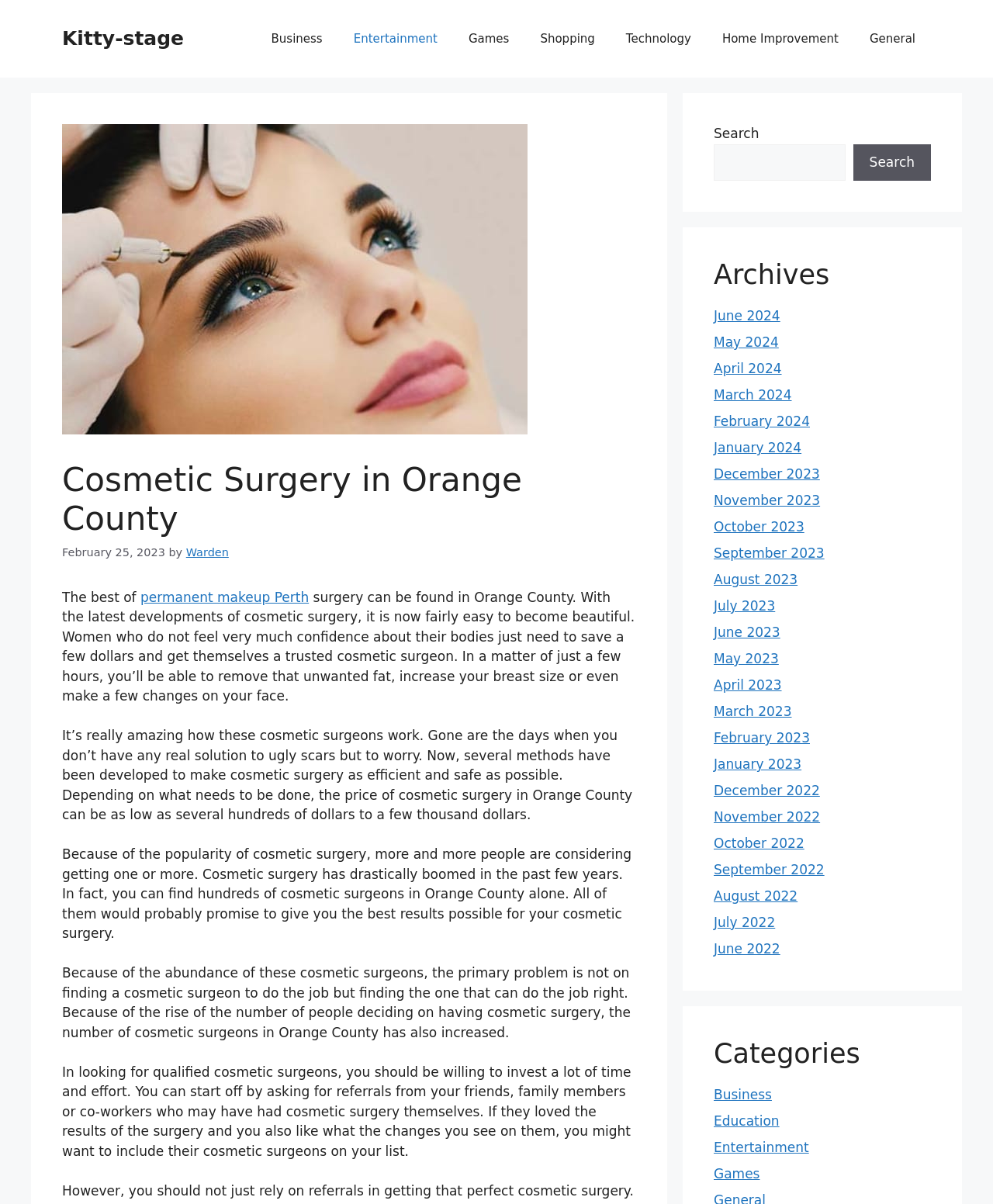Locate the bounding box coordinates for the element described below: "Home Improvement". The coordinates must be four float values between 0 and 1, formatted as [left, top, right, bottom].

[0.712, 0.013, 0.86, 0.052]